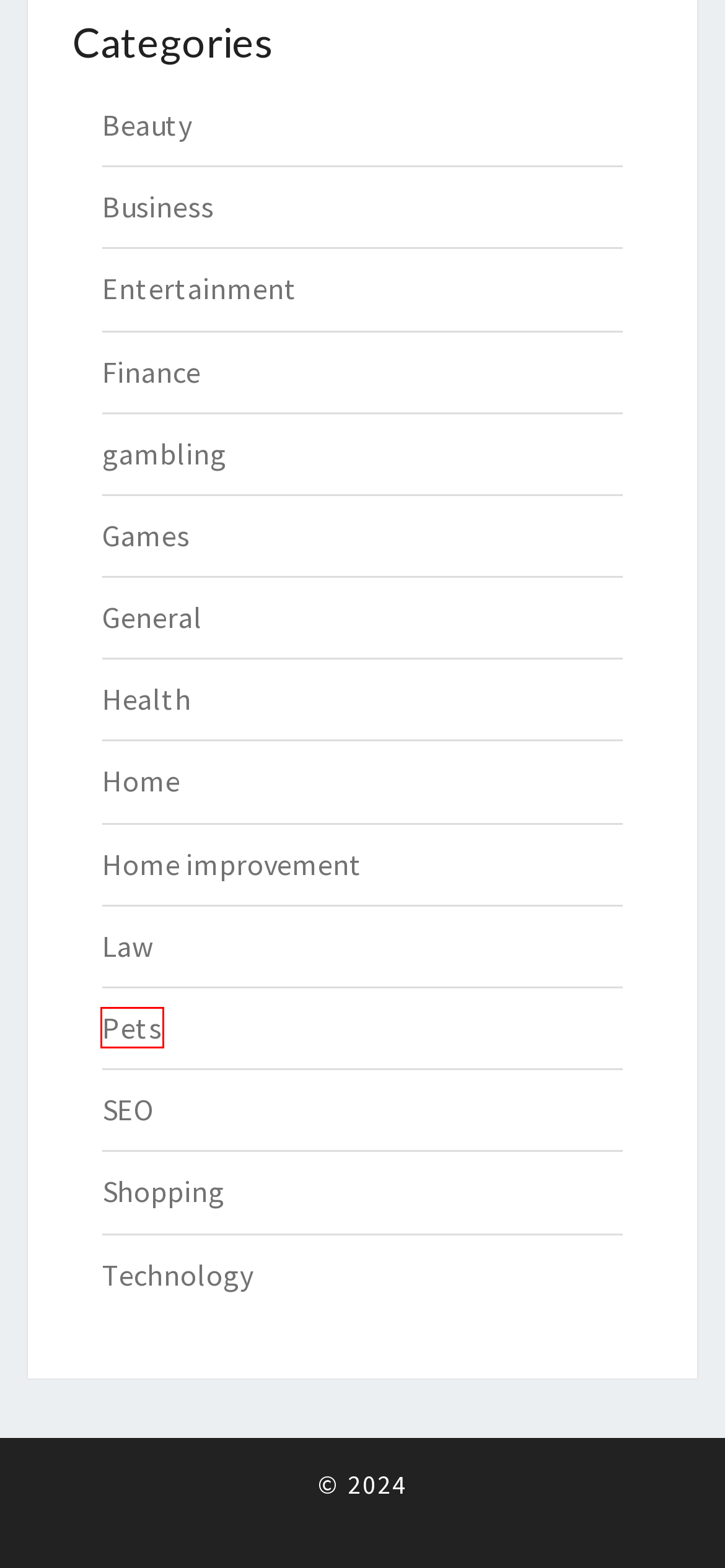Observe the screenshot of a webpage with a red bounding box around an element. Identify the webpage description that best fits the new page after the element inside the bounding box is clicked. The candidates are:
A. Home – Models Connect
B. Finance – Models Connect
C. Pets – Models Connect
D. SEO – Models Connect
E. Beauty – Models Connect
F. Technology – Models Connect
G. Games – Models Connect
H. gambling – Models Connect

C